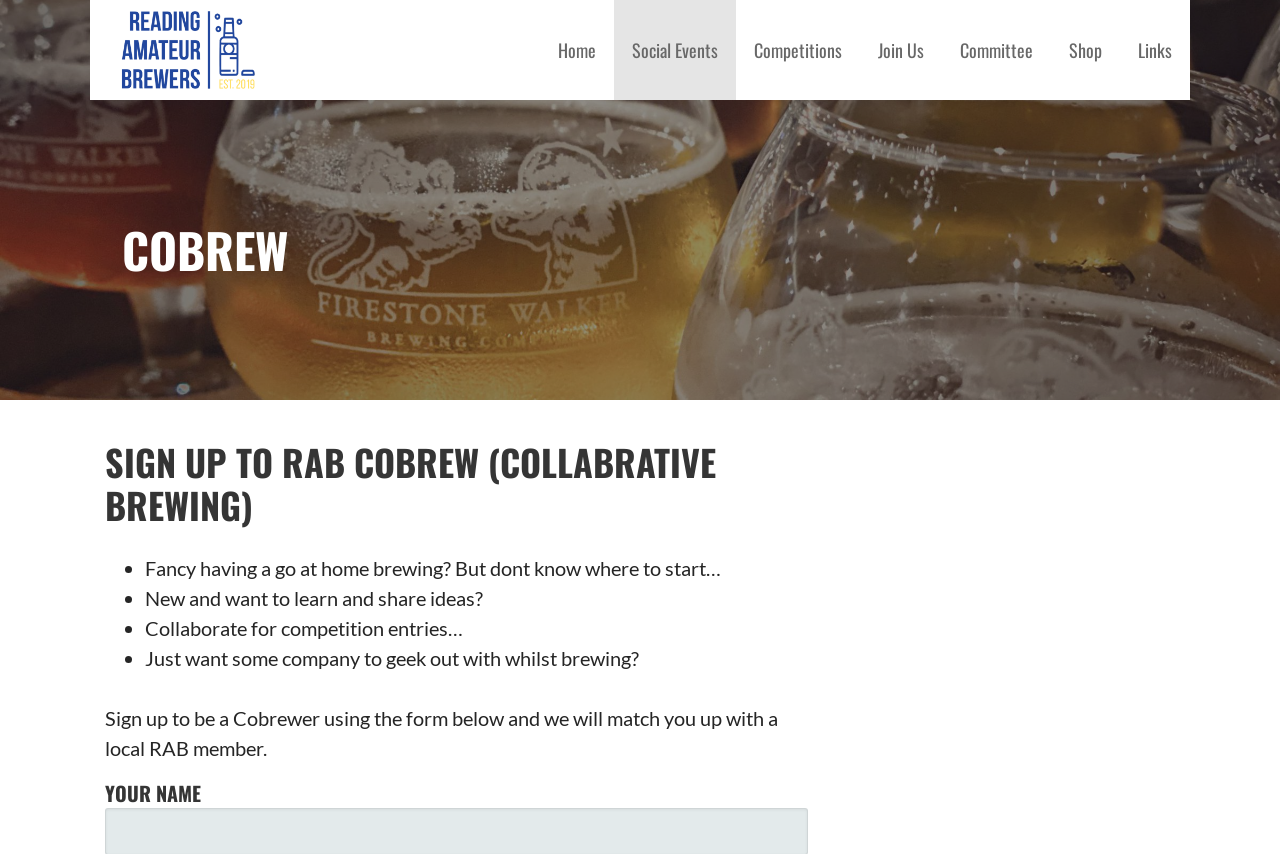Please identify the bounding box coordinates of the element on the webpage that should be clicked to follow this instruction: "Click on Join Us". The bounding box coordinates should be given as four float numbers between 0 and 1, formatted as [left, top, right, bottom].

[0.672, 0.0, 0.736, 0.117]